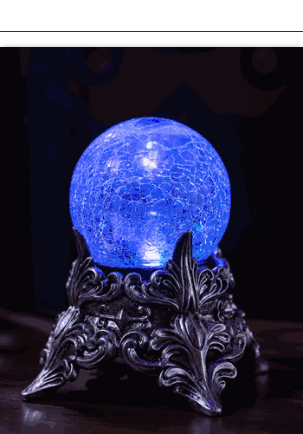What is the color of the glow emitted by the crystal ball?
Based on the image content, provide your answer in one word or a short phrase.

Blue